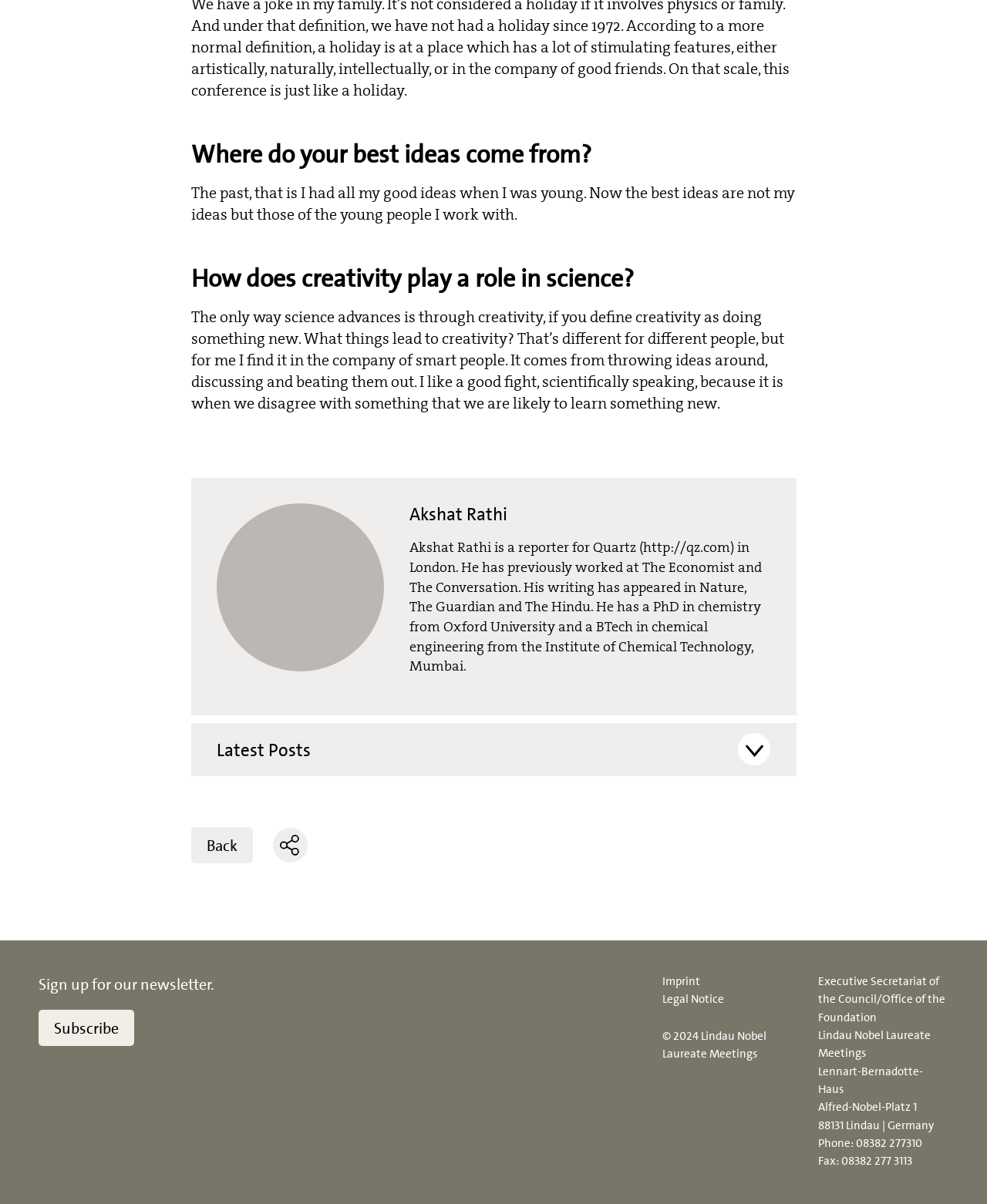What is the phone number of the Executive Secretariat of the Council/Office of the Foundation?
Please provide an in-depth and detailed response to the question.

The phone number of the Executive Secretariat of the Council/Office of the Foundation is mentioned in the footer section of the webpage as 'Phone: 08382 277310'.